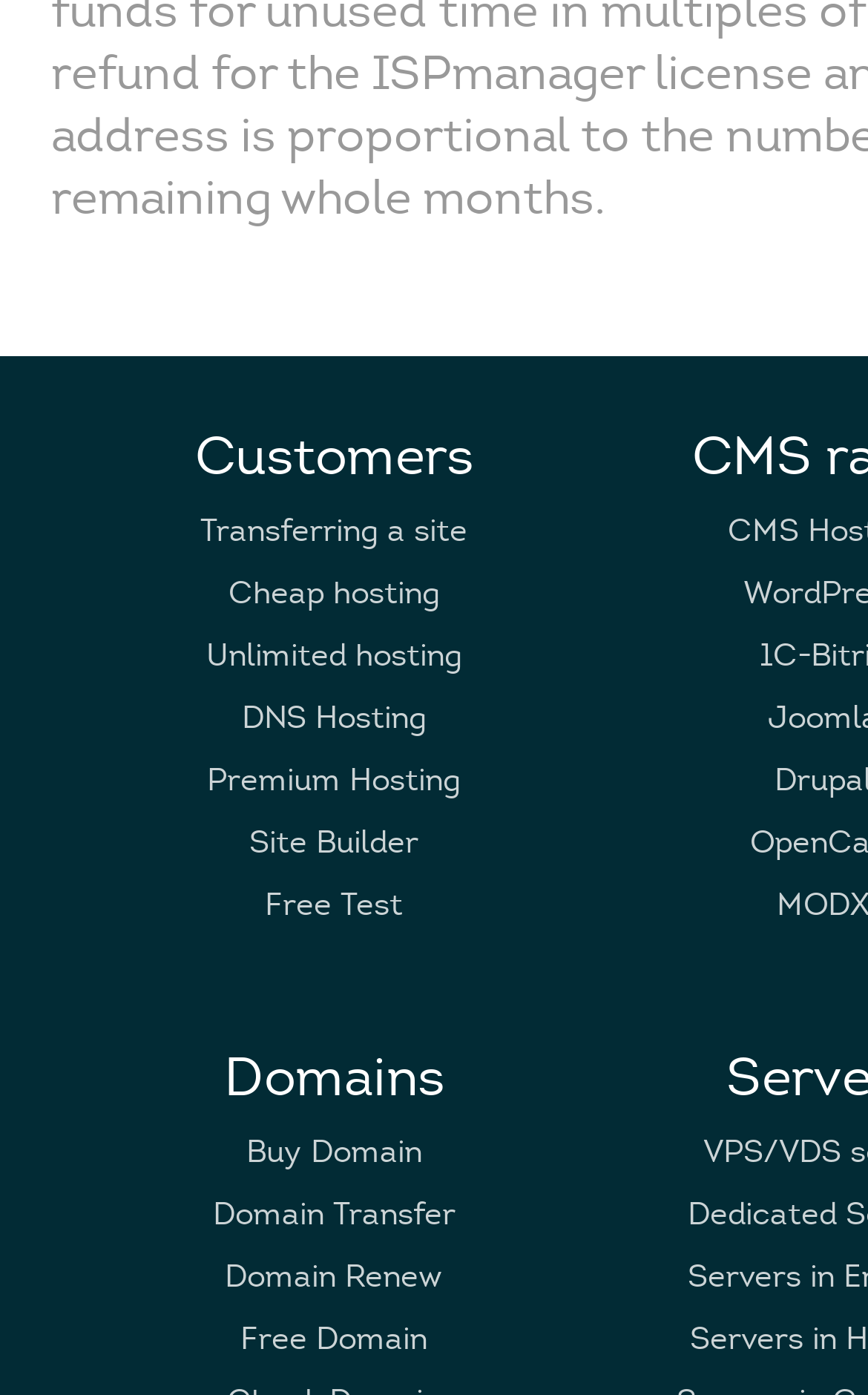Can you show the bounding box coordinates of the region to click on to complete the task described in the instruction: "Try Site Builder"?

[0.287, 0.59, 0.482, 0.617]